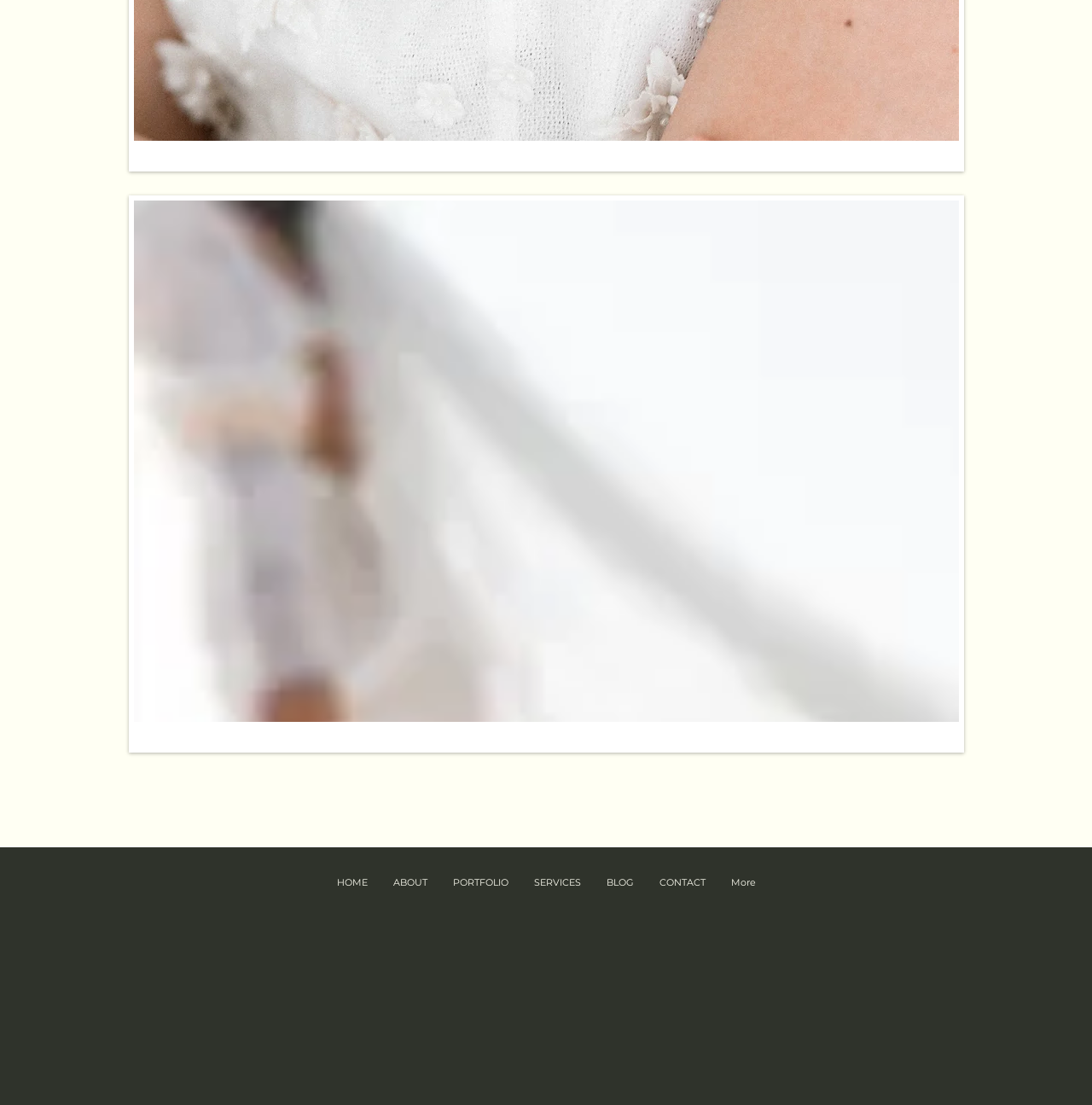What is the file name of the image?
Relying on the image, give a concise answer in one word or a brief phrase.

LV_BRIDAL58.jpg